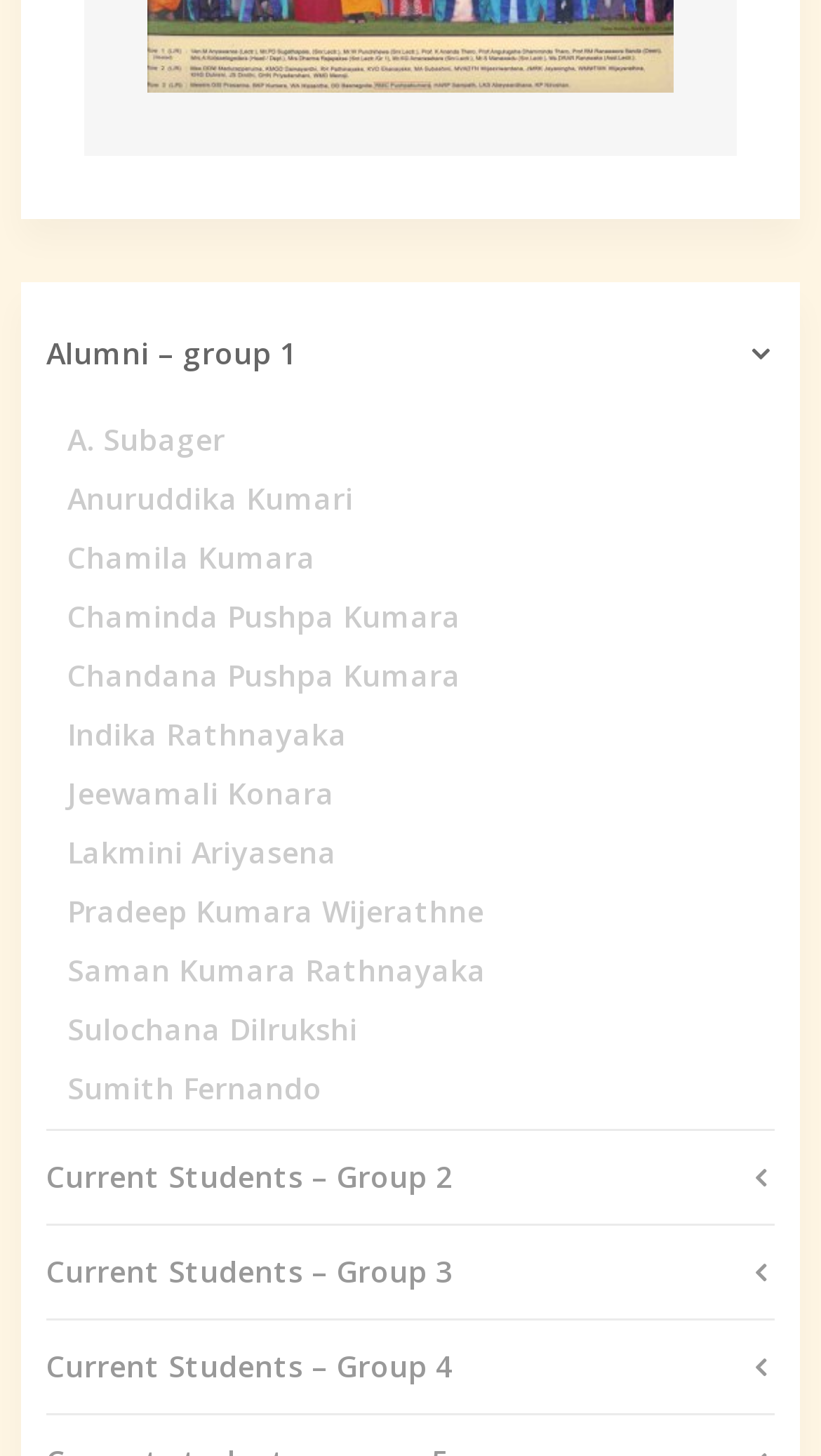How many groups of current students are there?
Respond with a short answer, either a single word or a phrase, based on the image.

3